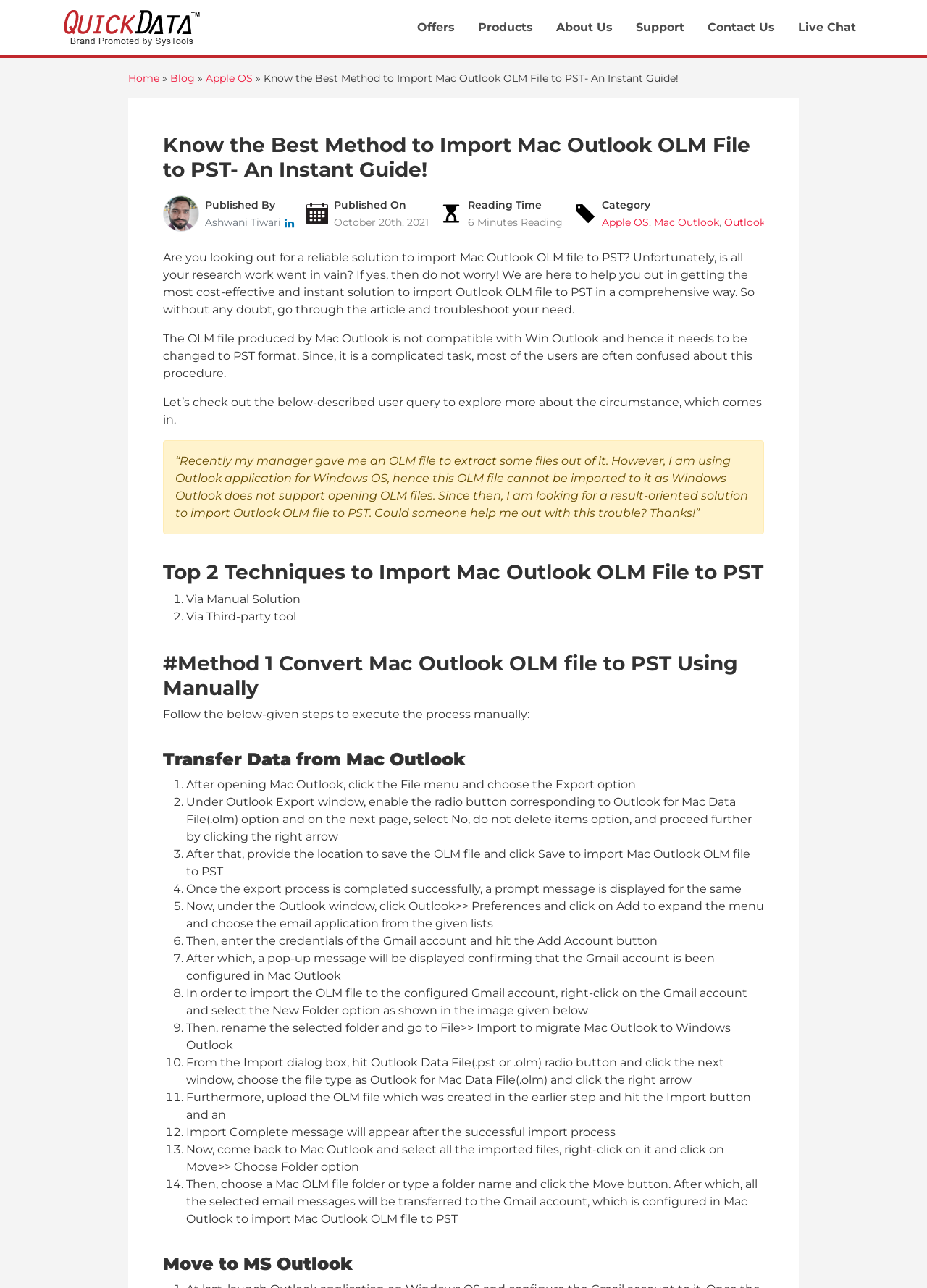Please specify the bounding box coordinates for the clickable region that will help you carry out the instruction: "Contact us".

[0.751, 0.01, 0.848, 0.033]